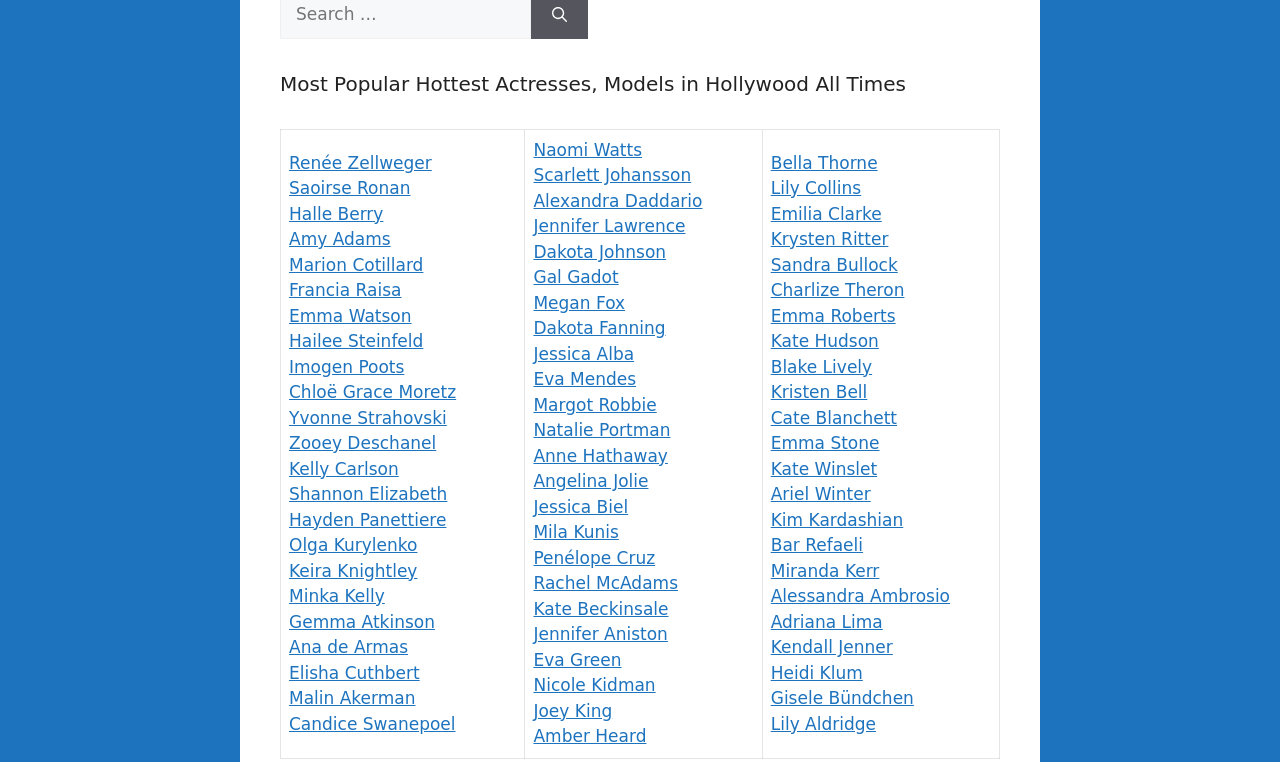Please specify the bounding box coordinates of the clickable region to carry out the following instruction: "Contact us". The coordinates should be four float numbers between 0 and 1, in the format [left, top, right, bottom].

None